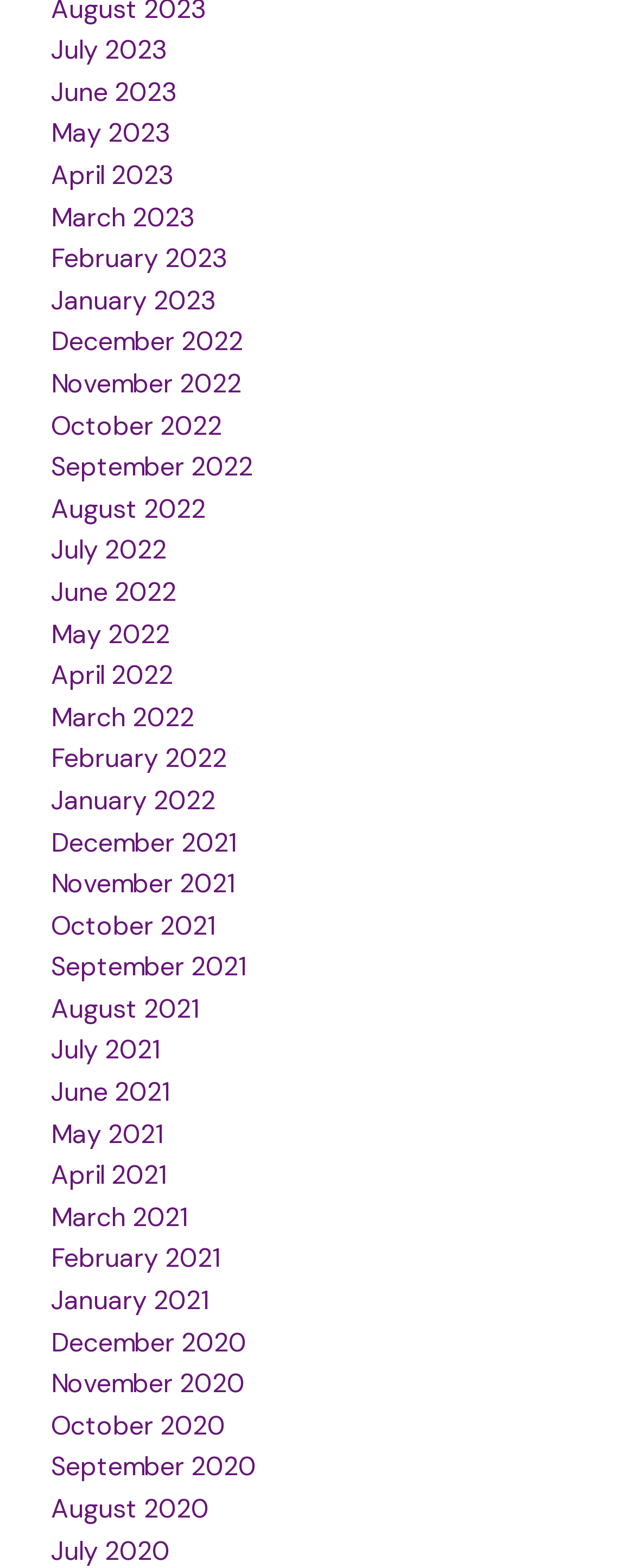Locate the bounding box coordinates of the item that should be clicked to fulfill the instruction: "View January 2021".

[0.08, 0.818, 0.329, 0.84]